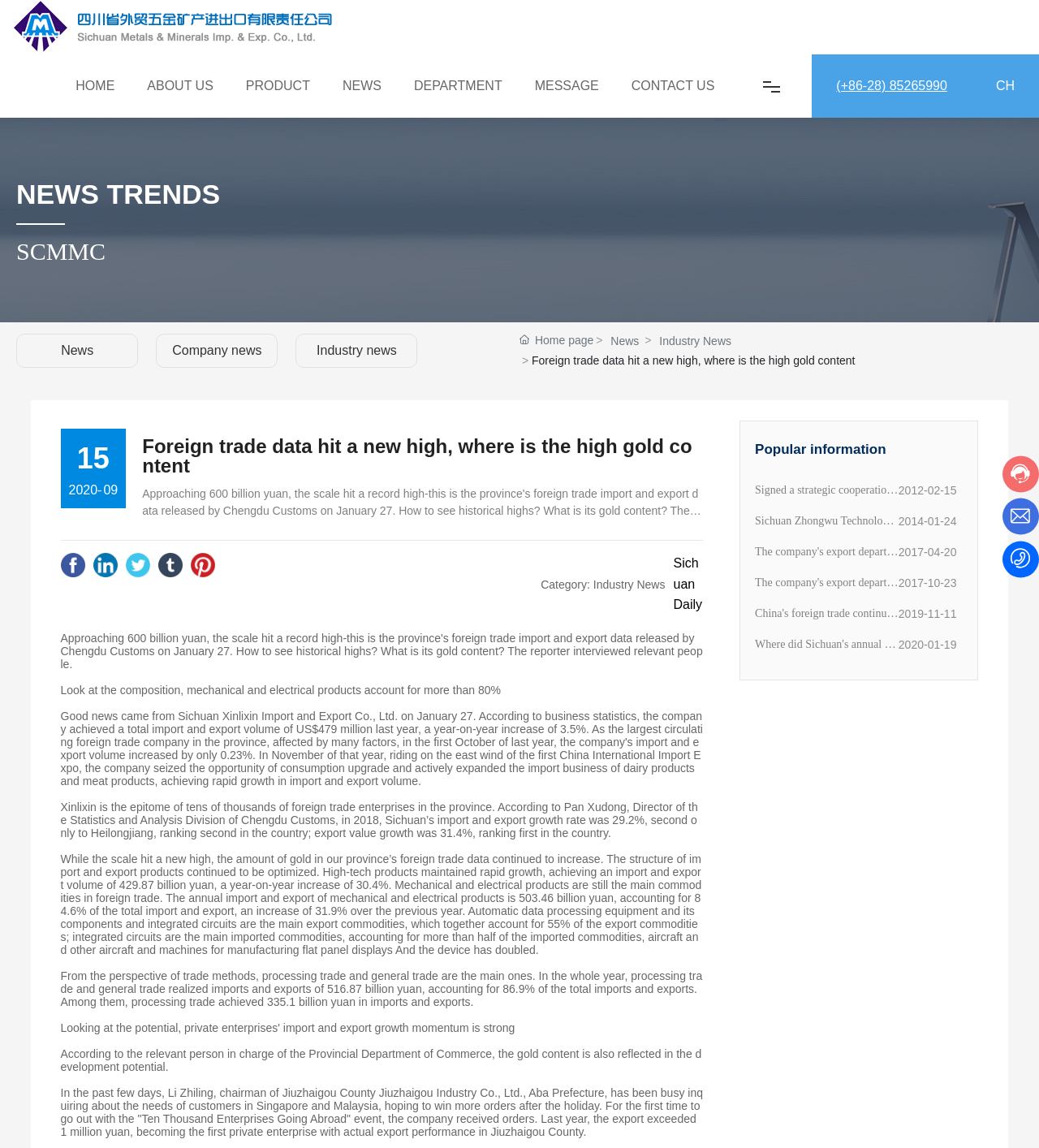What is the company name?
Offer a detailed and exhaustive answer to the question.

The company name can be found in the top-left corner of the webpage, where it is written as 'Sichuan Metals & Minerals Imp. & Exp. Co., Ltd.'